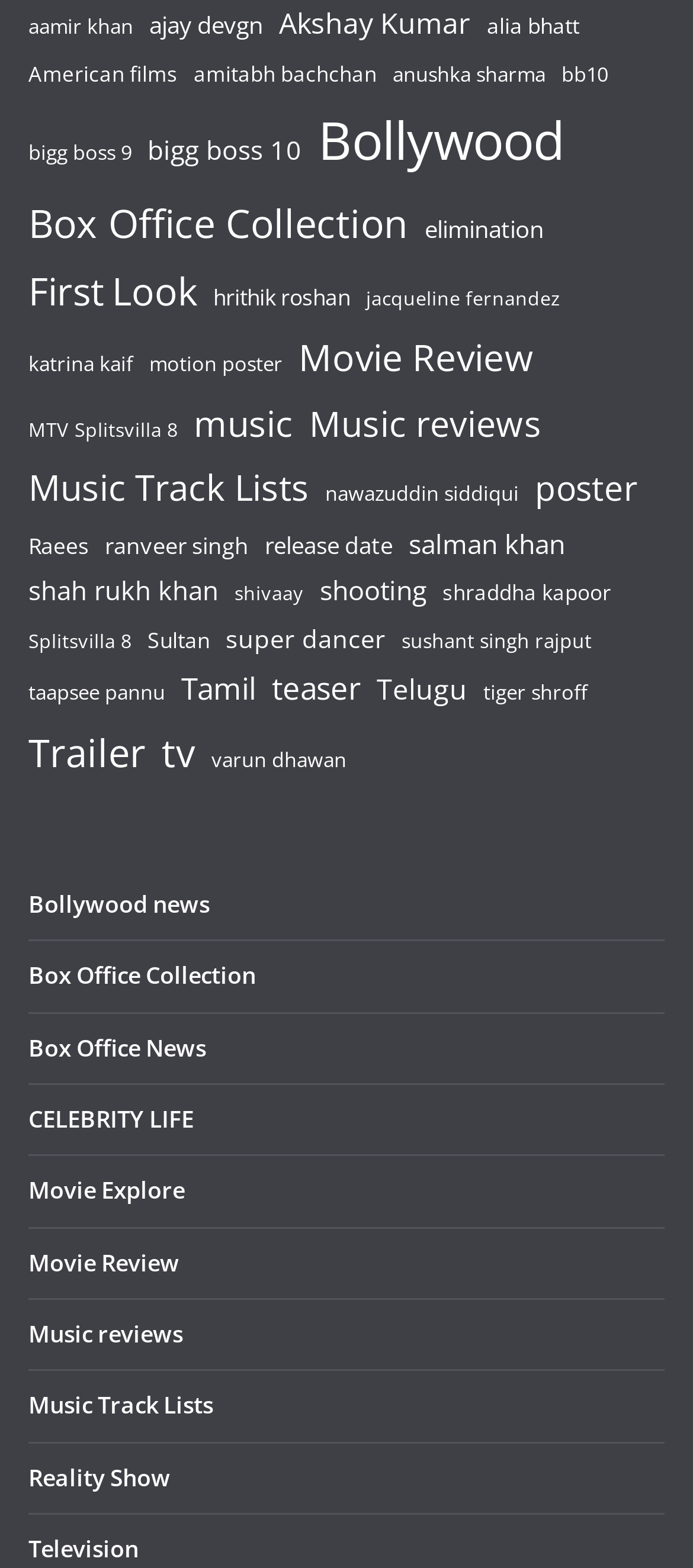Using the given element description, provide the bounding box coordinates (top-left x, top-left y, bottom-right x, bottom-right y) for the corresponding UI element in the screenshot: shooting

[0.462, 0.362, 0.615, 0.392]